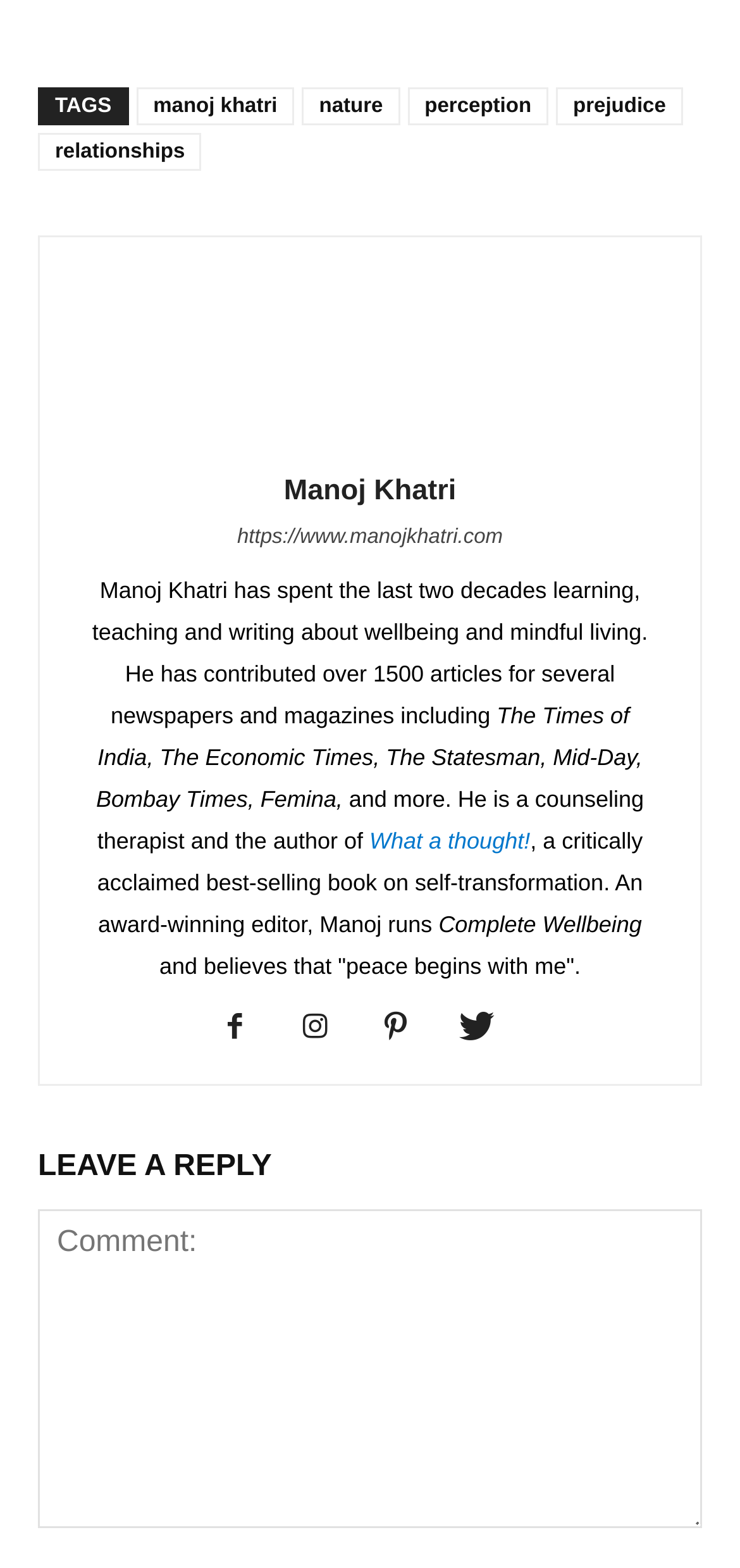Please identify the bounding box coordinates of the element I should click to complete this instruction: 'check the social media link'. The coordinates should be given as four float numbers between 0 and 1, like this: [left, top, right, bottom].

[0.512, 0.643, 0.597, 0.672]